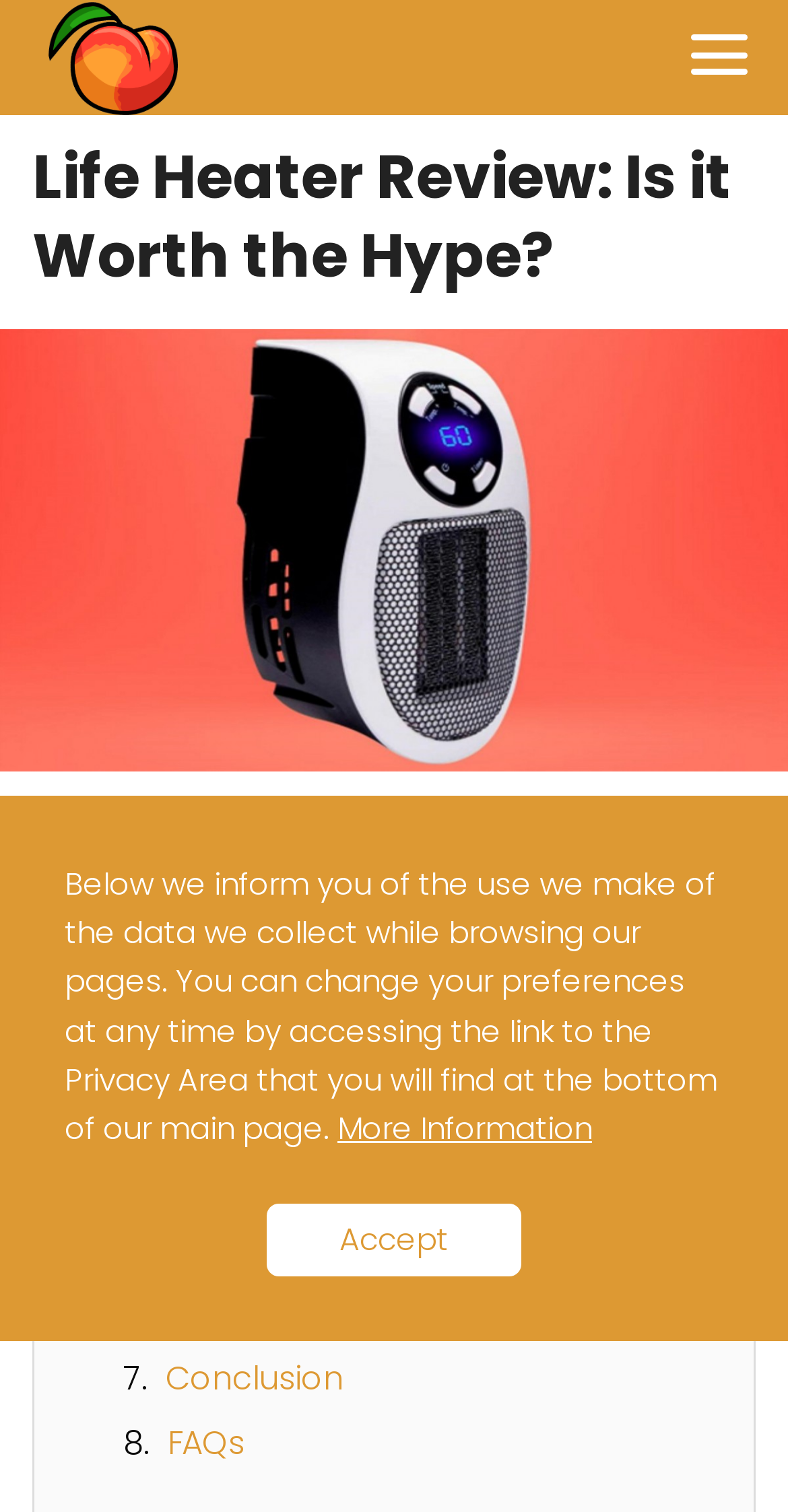Specify the bounding box coordinates for the region that must be clicked to perform the given instruction: "Read FAQs".

[0.213, 0.938, 0.31, 0.969]